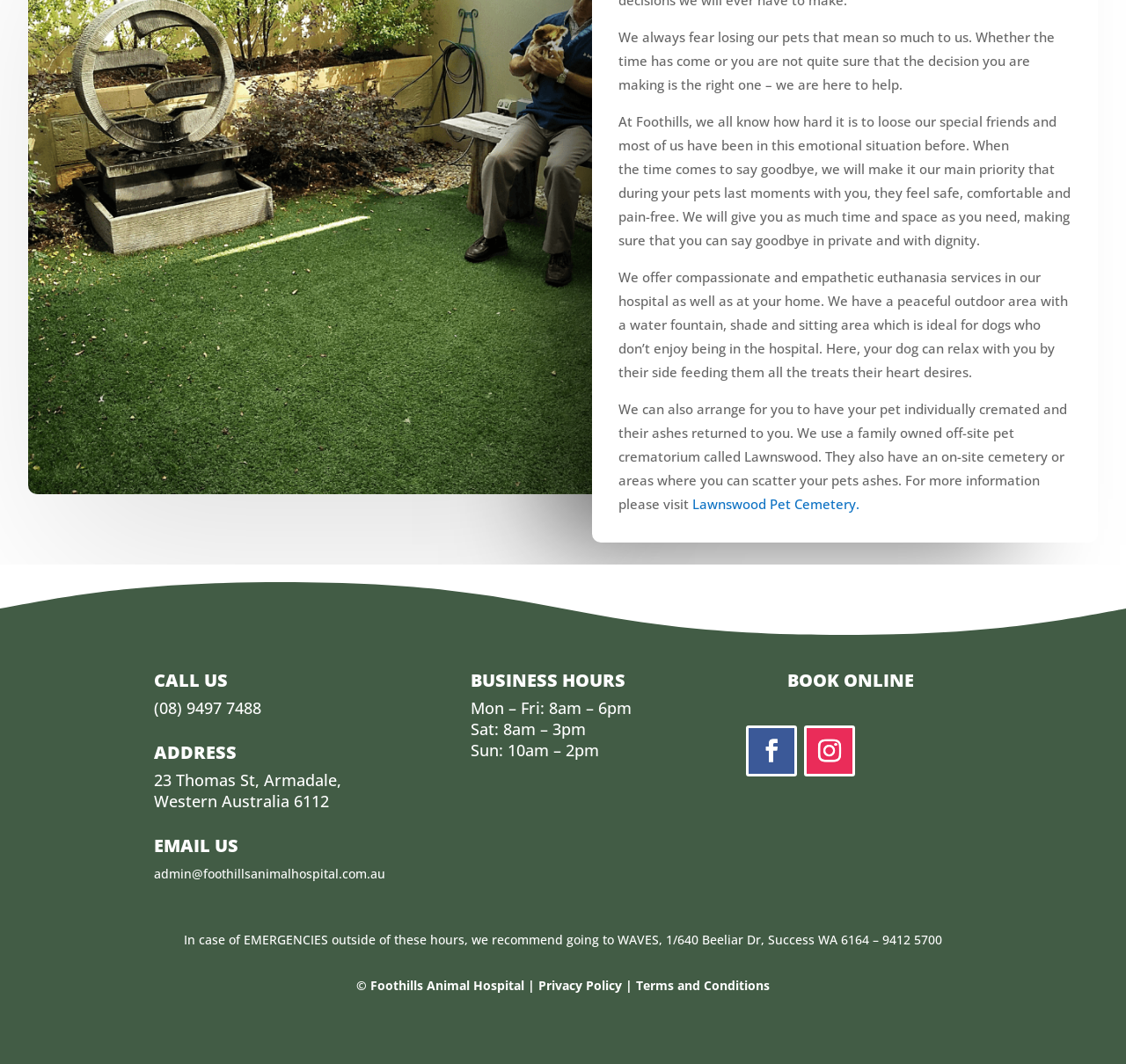Find the bounding box of the element with the following description: "(08) 9497 7488". The coordinates must be four float numbers between 0 and 1, formatted as [left, top, right, bottom].

[0.137, 0.656, 0.232, 0.675]